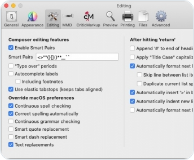Describe all the elements and aspects of the image comprehensively.

The image displays a software interface, likely from a text editor or writing application. The settings panel emphasizes various editing features tailored for enhancing the writing experience. Key options include enabling Smart Pairs and Auto-complete labels, which assist users in writing more efficiently by simplifying text input. Additionally, preferences are available for overriding MacOS settings, focusing on spell checking and grammar guidance.

The interface also showcases checkboxes for formatting options, such as applying title case capitalization and adjusting line spacing between paragraphs. This design reflects a user-friendly approach to document editing, allowing for a personalized writing environment that caters to both basic and advanced user needs. The layout is clear, with settings organized neatly for ease of access and modification.